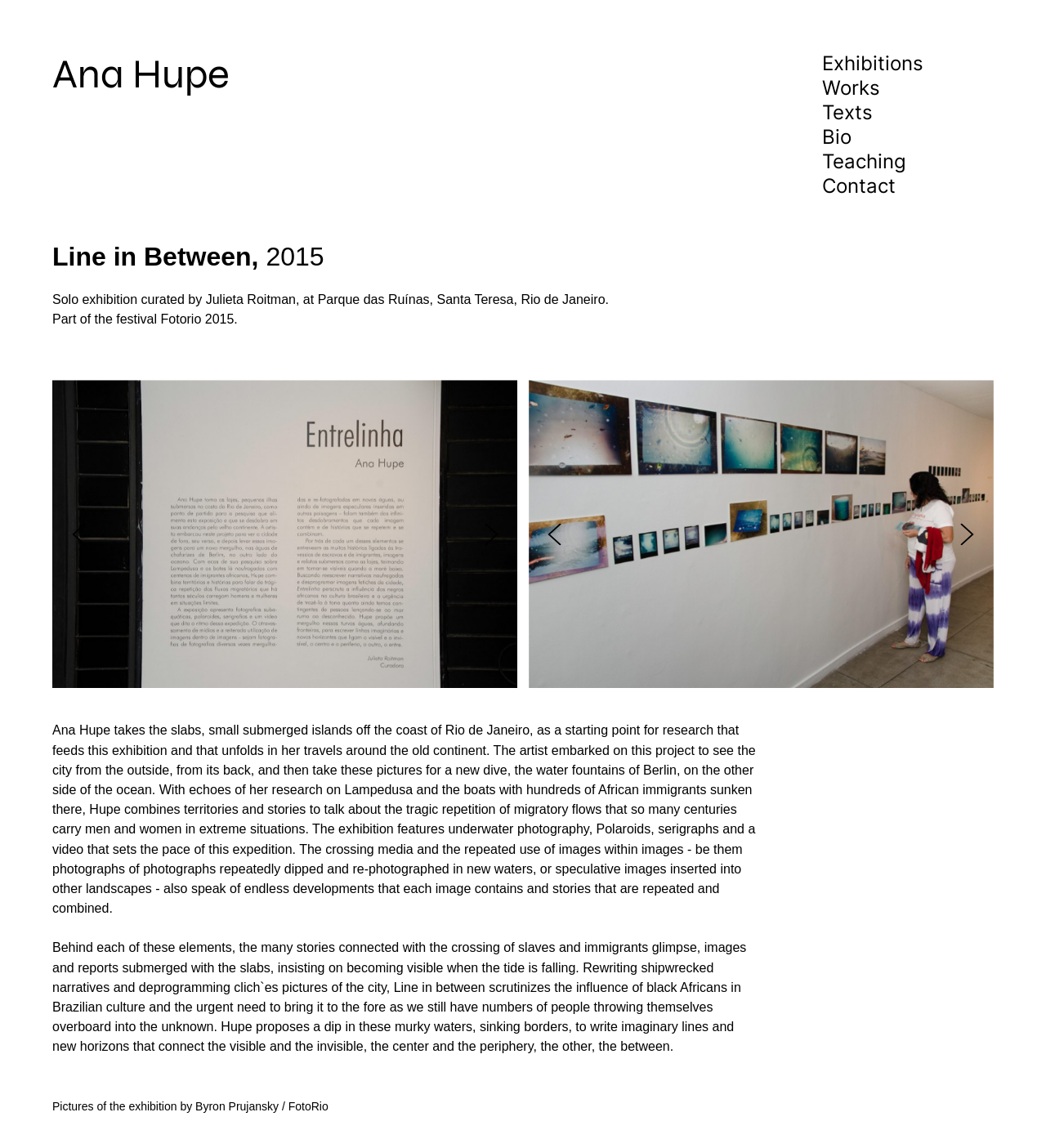Provide the bounding box coordinates for the UI element described in this sentence: "aria-label="Next slide"". The coordinates should be four float values between 0 and 1, i.e., [left, top, right, bottom].

[0.907, 0.449, 0.942, 0.481]